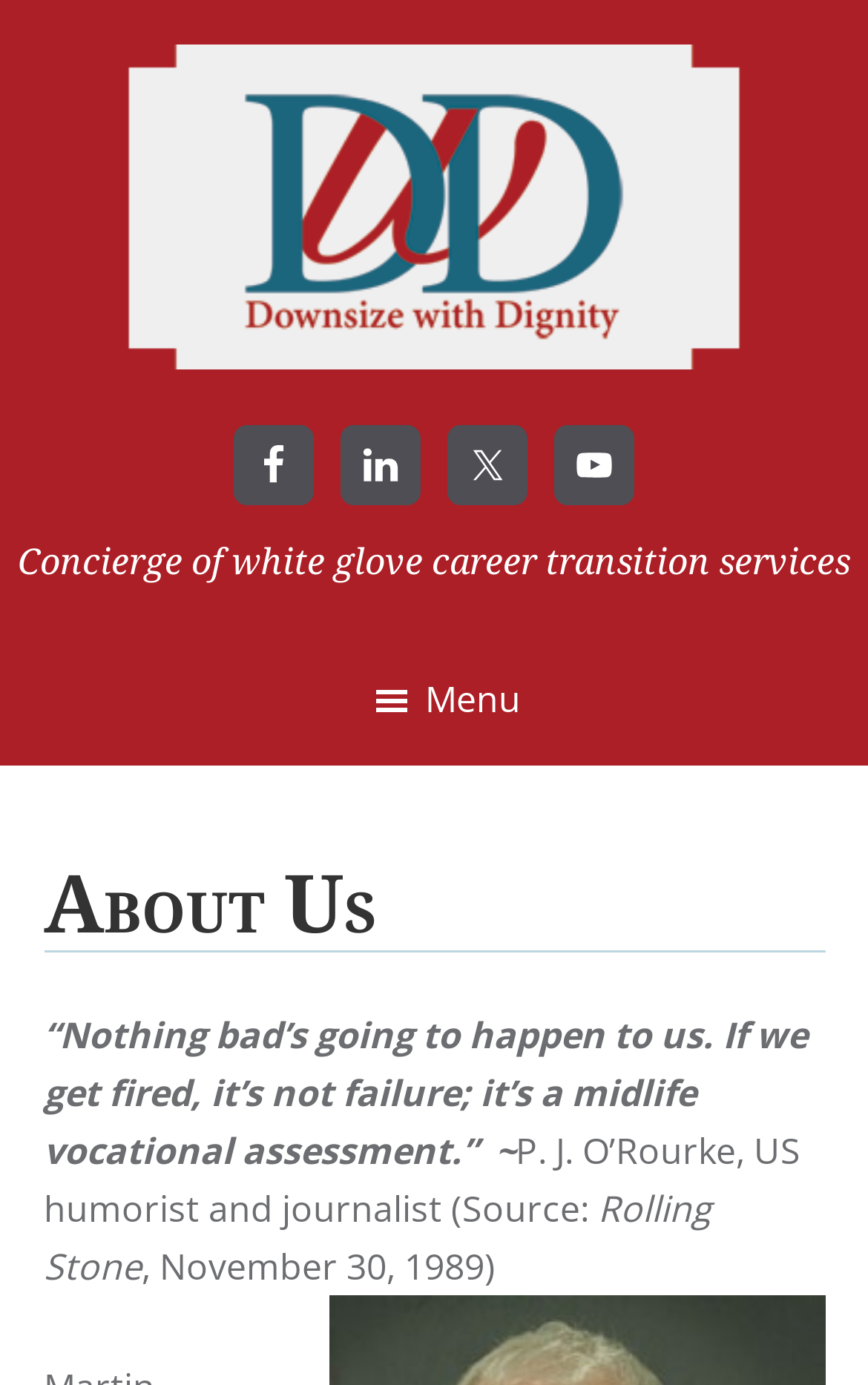How many menu items are there?
Provide an in-depth answer to the question, covering all aspects.

There is only one menu item on the webpage, which is 'Menu'. This menu item can be found in the navigation bar at the top of the webpage.